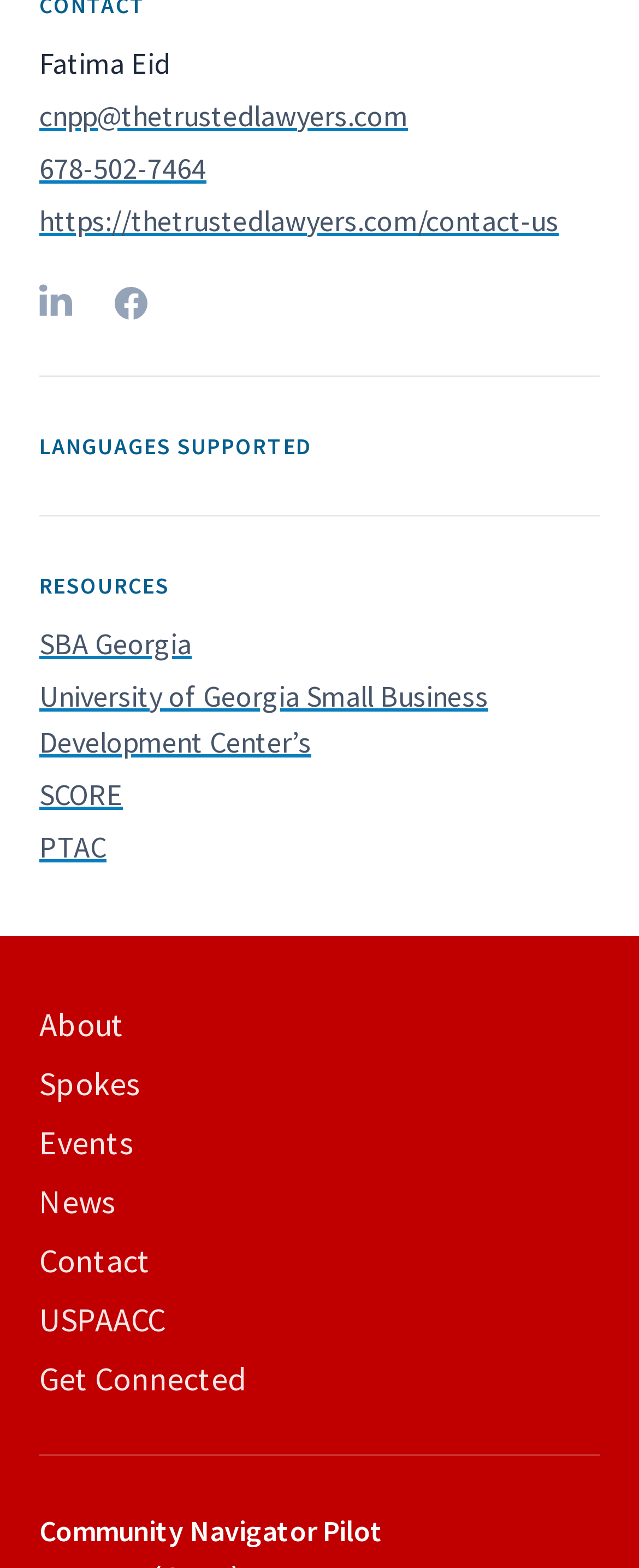What is the last link in the footer navigation?
Please give a detailed and elaborate answer to the question.

I found a navigation section labeled 'Footer' with several links, and the last link has the text 'Get Connected', which suggests that Get Connected is the last link in the footer navigation.